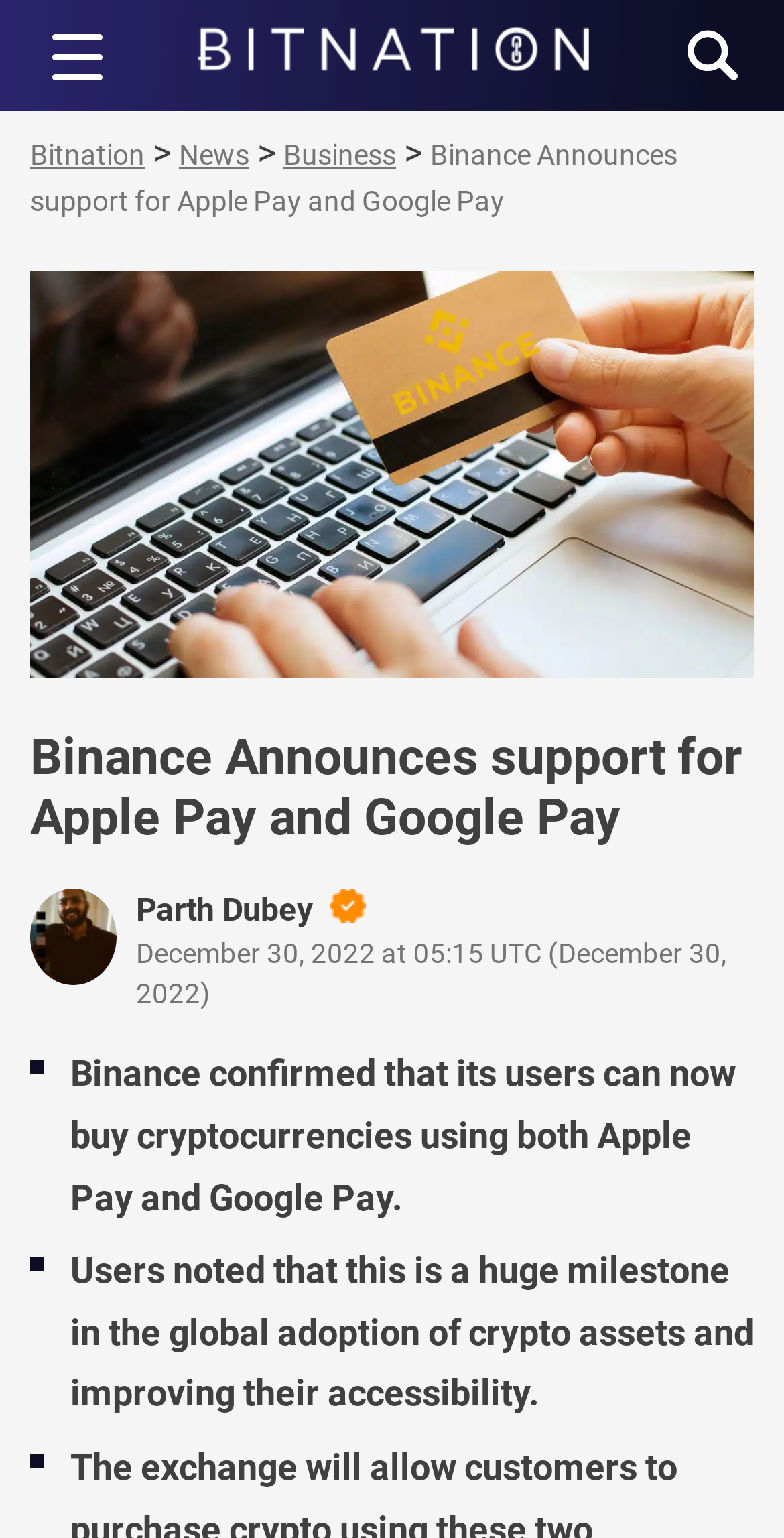Locate the bounding box coordinates of the area that needs to be clicked to fulfill the following instruction: "Click the menu trigger button". The coordinates should be in the format of four float numbers between 0 and 1, namely [left, top, right, bottom].

[0.005, 0.01, 0.194, 0.062]